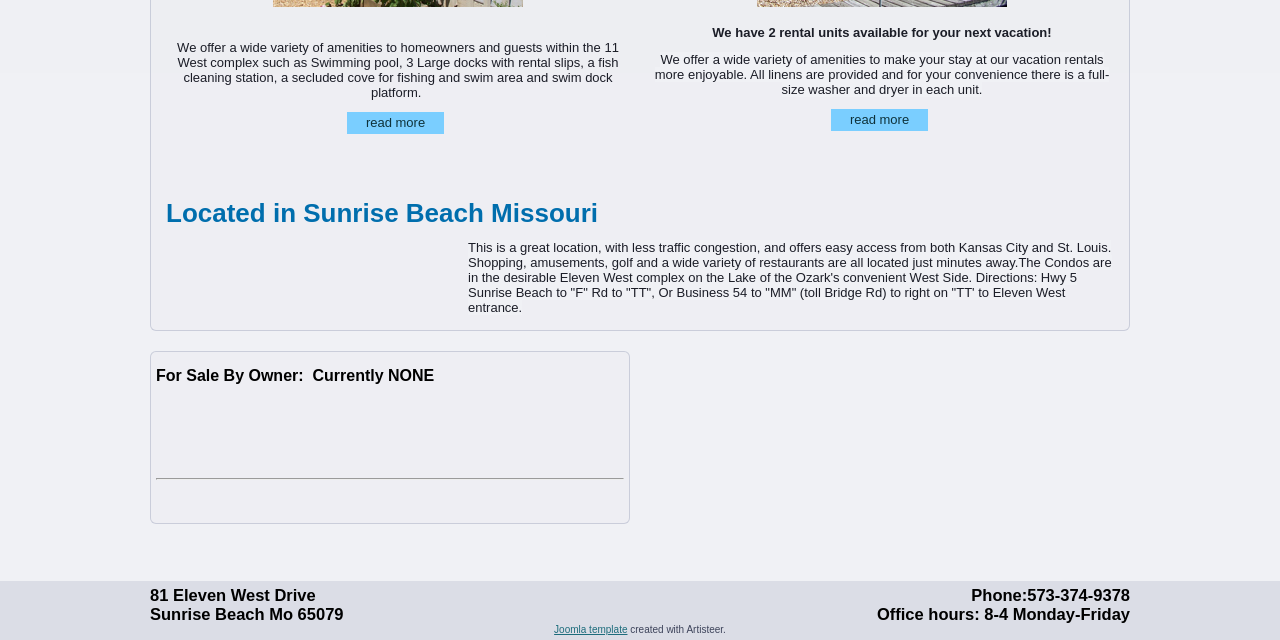Find the bounding box coordinates for the HTML element described as: "read more". The coordinates should consist of four float values between 0 and 1, i.e., [left, top, right, bottom].

[0.649, 0.17, 0.725, 0.205]